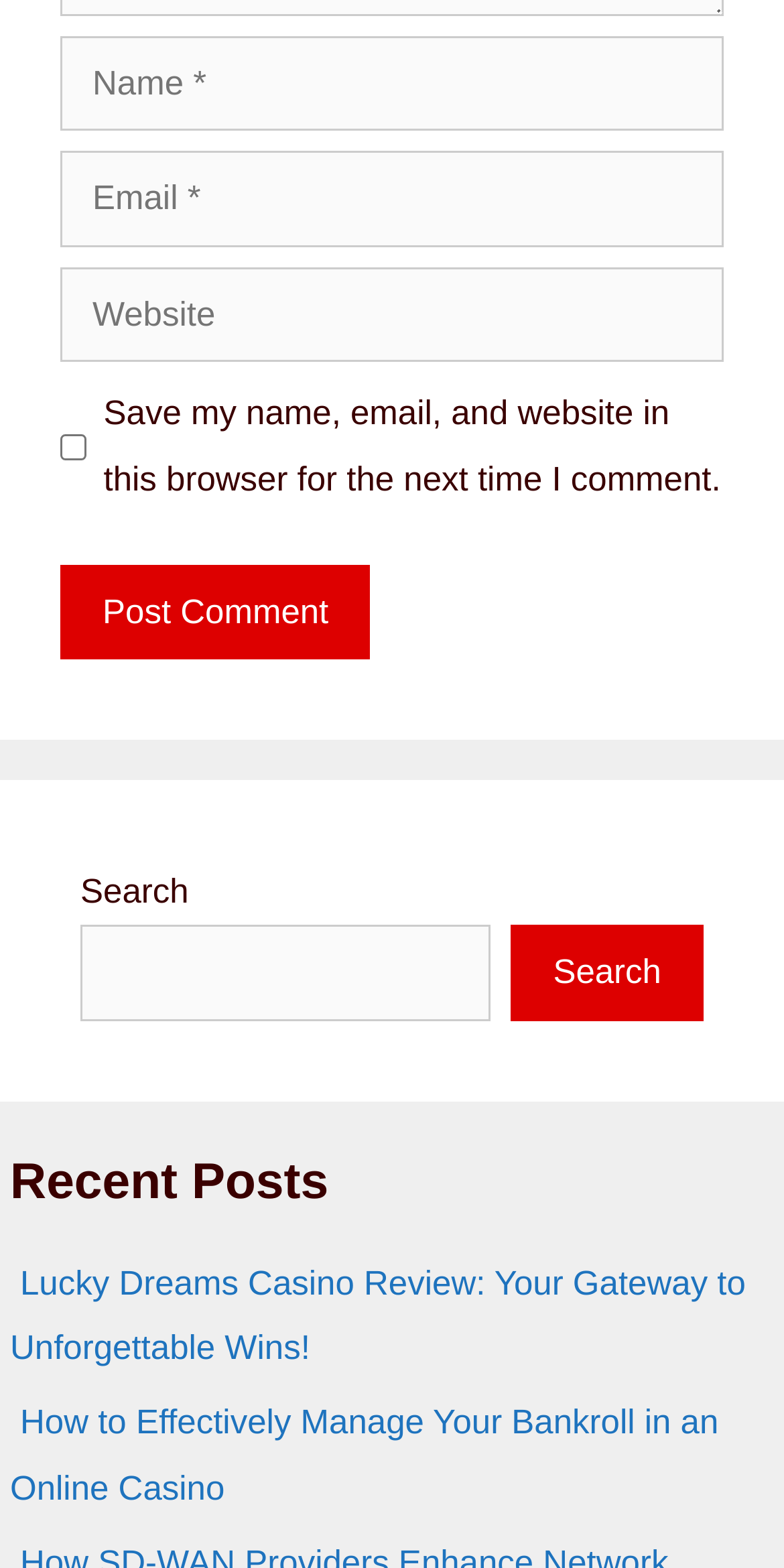Kindly provide the bounding box coordinates of the section you need to click on to fulfill the given instruction: "Input your email".

[0.077, 0.097, 0.923, 0.158]